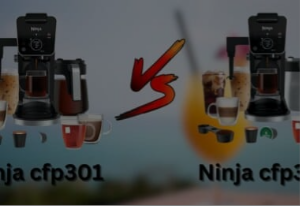How many coffee makers are compared? Based on the screenshot, please respond with a single word or phrase.

Two